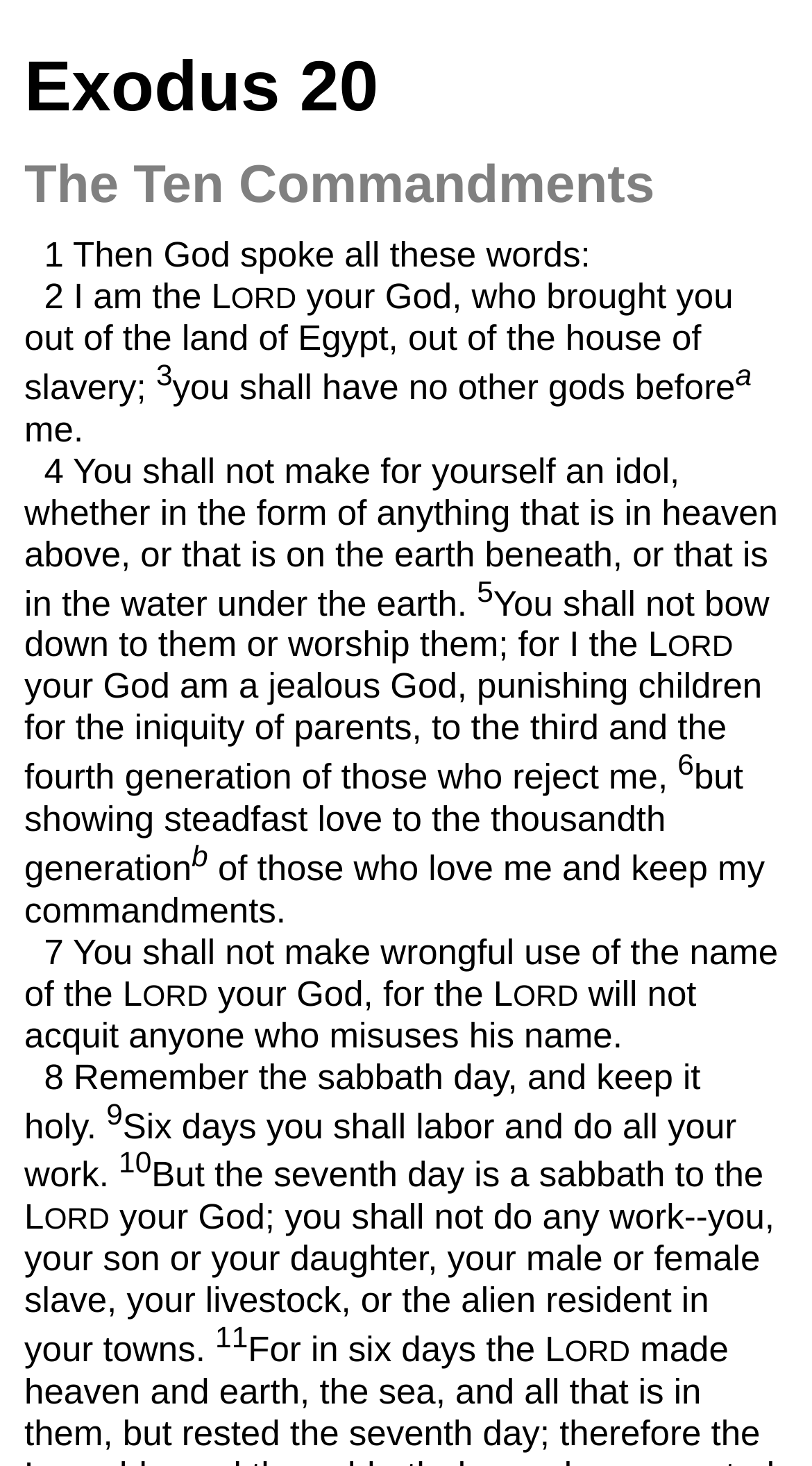Could you provide the bounding box coordinates for the portion of the screen to click to complete this instruction: "Subscribe with email"?

None